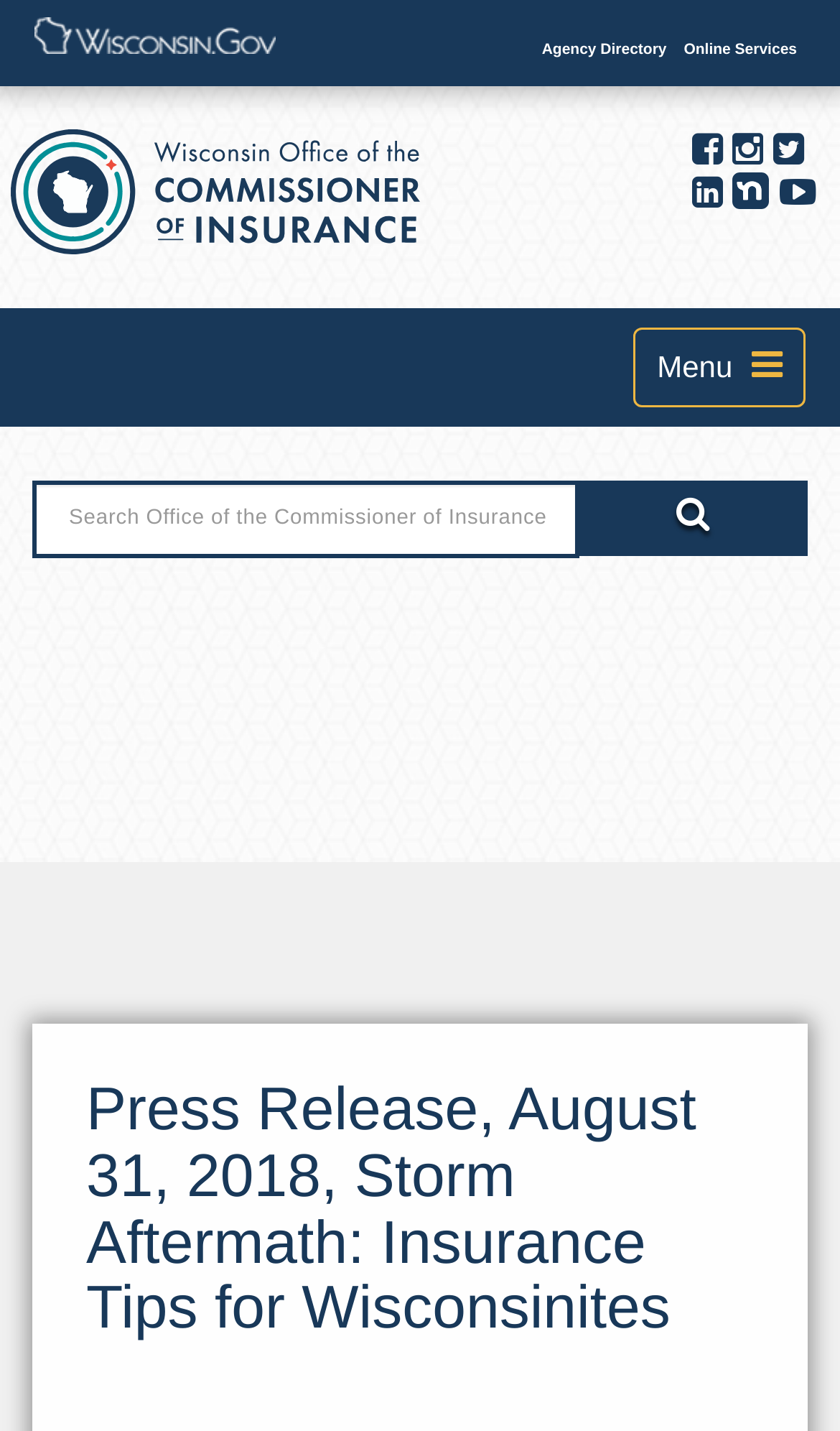Pinpoint the bounding box coordinates of the element that must be clicked to accomplish the following instruction: "Search Office of the Commissioner of Insurance". The coordinates should be in the format of four float numbers between 0 and 1, i.e., [left, top, right, bottom].

[0.038, 0.335, 0.69, 0.389]